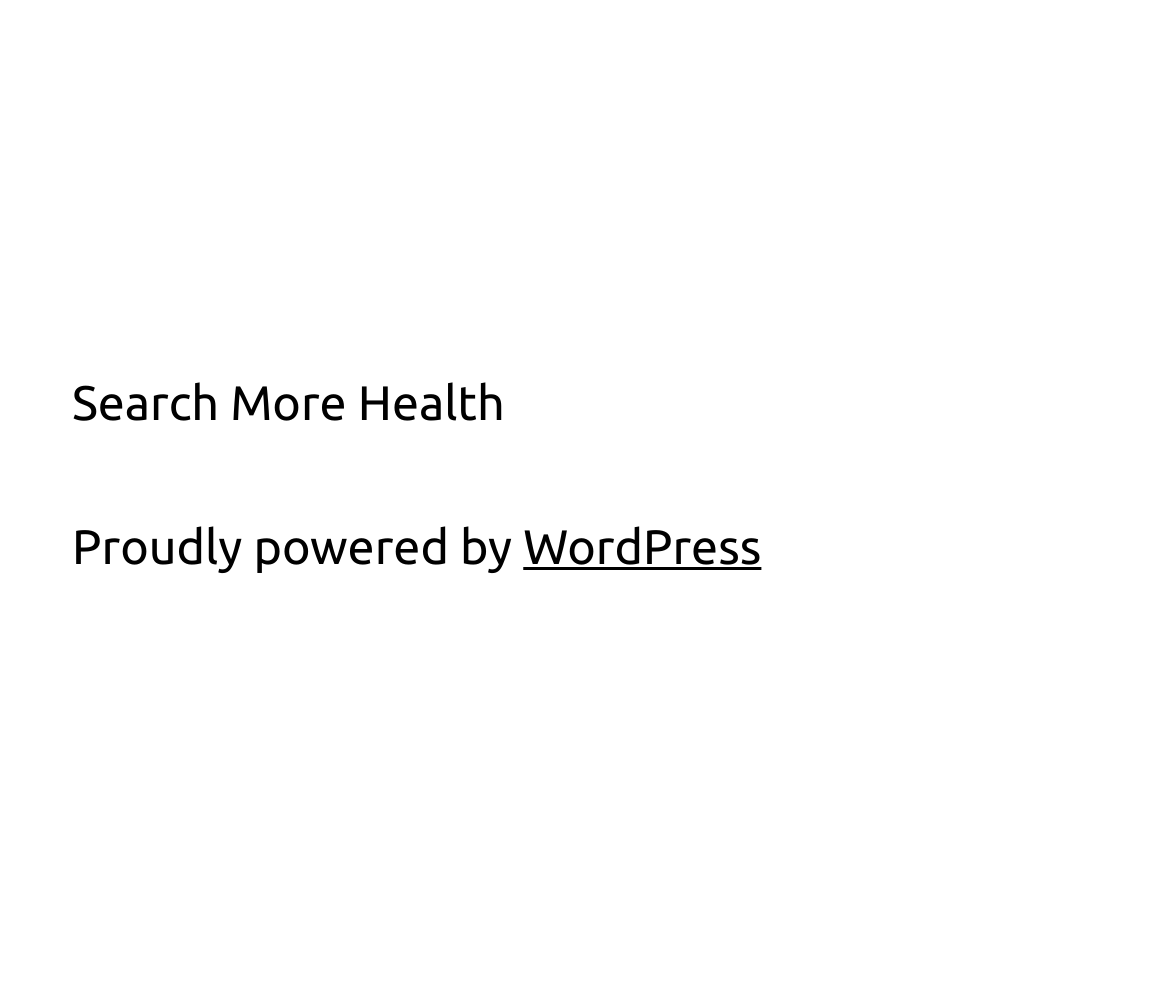Highlight the bounding box of the UI element that corresponds to this description: "WordPress".

[0.447, 0.524, 0.651, 0.578]